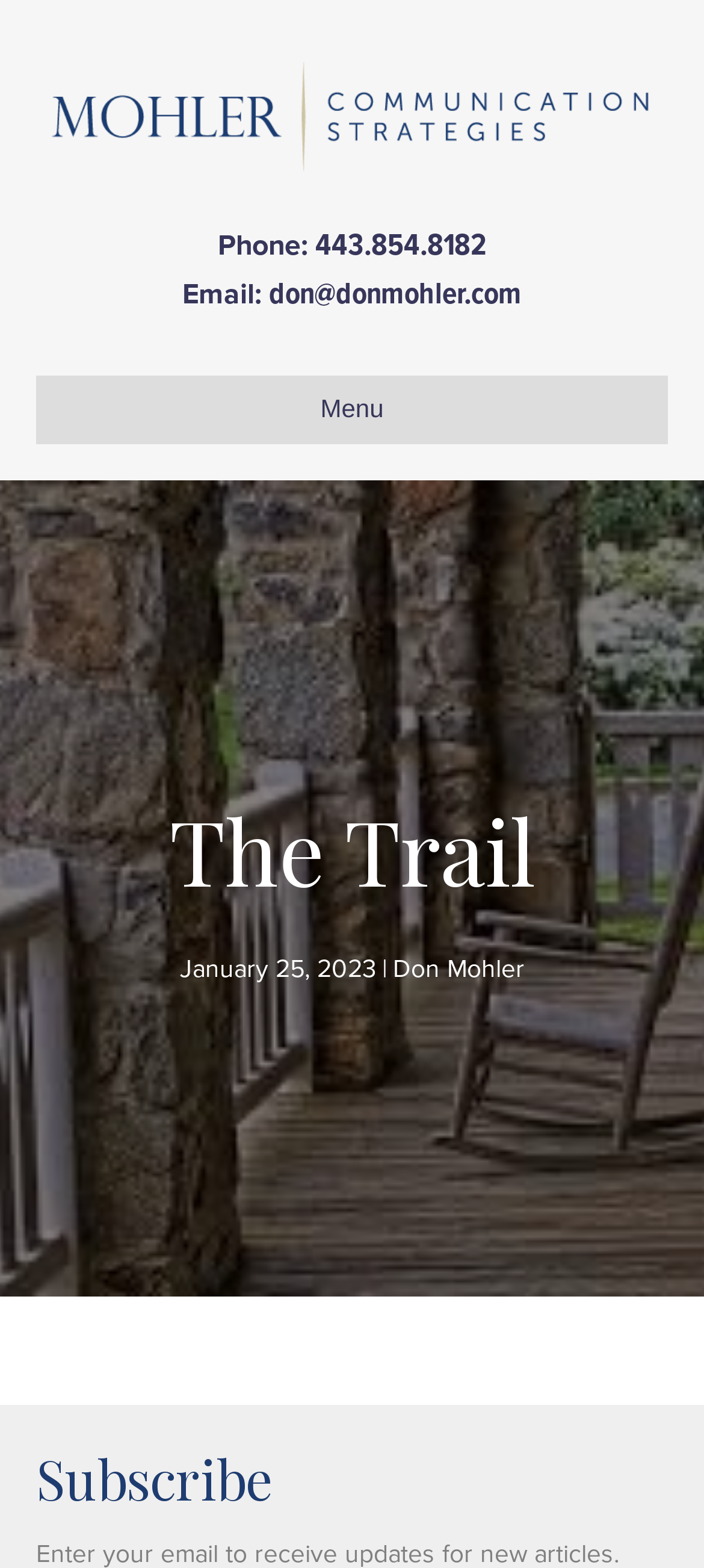What is the purpose of the button at the top?
Provide an in-depth and detailed explanation in response to the question.

I found the purpose of the button at the top by looking at the navigation section with the label 'Header Menu' and saw a button with the text 'Menu'. This suggests that the button is used to open a menu.